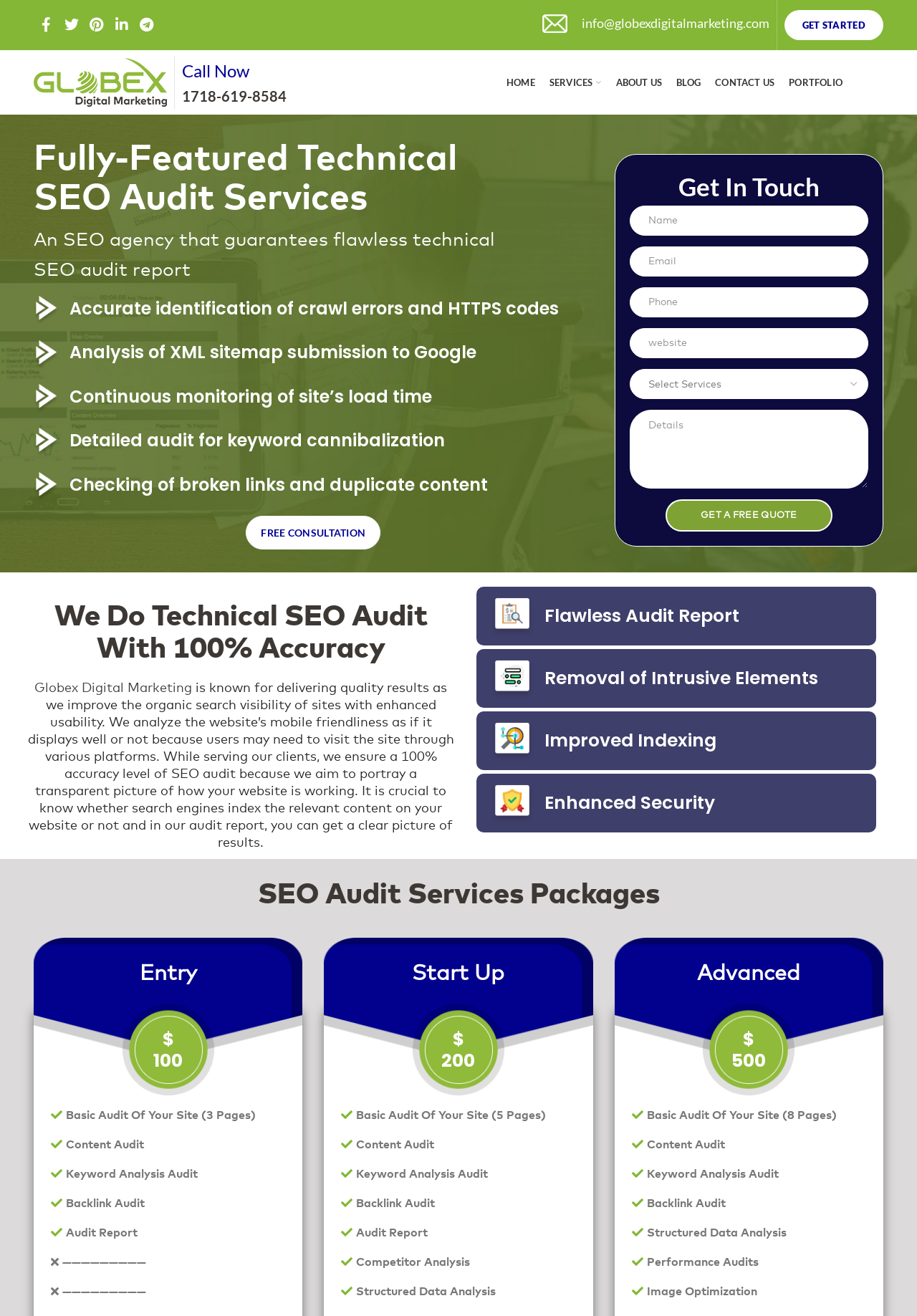Create a detailed summary of the webpage's content and design.

This webpage is about Globex Digital Marketing's Technical SEO Audit Services. At the top, there are five social media links, including Facebook, Twitter, Pinterest, LinkedIn, and Telegram, aligned horizontally. Next to them is an email link and a "GET STARTED" button. Below these elements, there is a navigation menu with links to "HOME", "SERVICES", "ABOUT US", "BLOG", "CONTACT US", and "PORTFOLIO".

The main content of the webpage is divided into sections. The first section has a heading "Fully-Featured Technical SEO Audit Services" and describes the services offered by Globex Digital Marketing. There are several subheadings, including "Accurate identification of crawl errors and HTTPS codes", "Analysis of XML sitemap submission to Google", and "Continuous monitoring of site’s load time", each accompanied by a small icon.

Below this section, there is a call-to-action button "FREE CONSULTATION" and a contact form with fields for name, email, phone, website, and details. The form also has a dropdown menu and a "Get a Free Quote" button.

The next section has a heading "We Do Technical SEO Audit With 100% Accuracy" and describes the company's approach to SEO audits. There is a paragraph of text explaining the importance of mobile friendliness and accuracy in SEO audits.

Following this section, there are three columns of images and headings, each describing a benefit of the company's SEO audit services: "Flawless Audit Report", "Removal of Intrusive Elements", and "Improved Indexing".

The final section is about the company's SEO audit services packages, with three options: "Entry", "Start Up", and "Advanced". Each package has a price and a list of features, including basic audit, content audit, keyword analysis audit, and more.